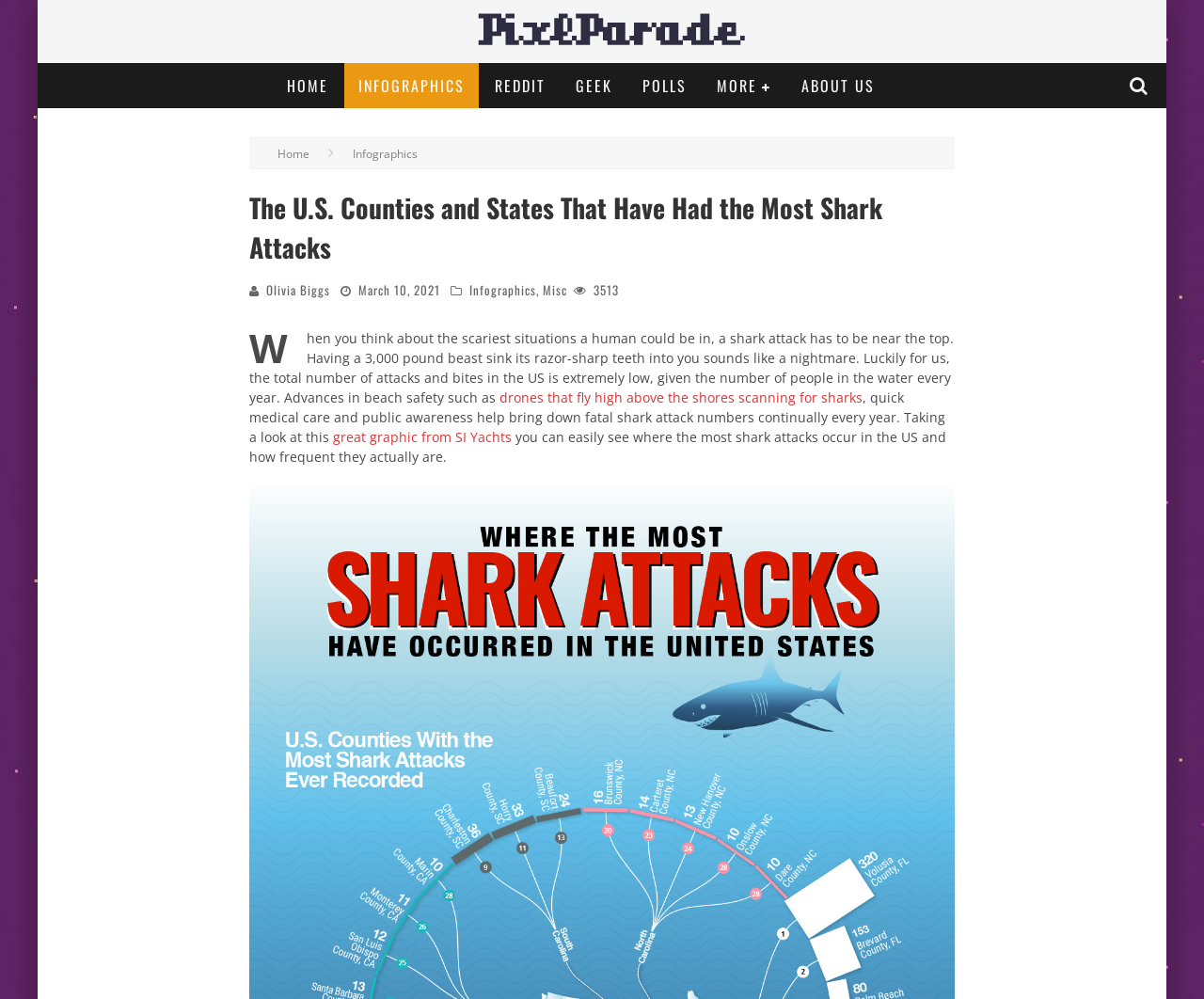Could you find the bounding box coordinates of the clickable area to complete this instruction: "search for something"?

None